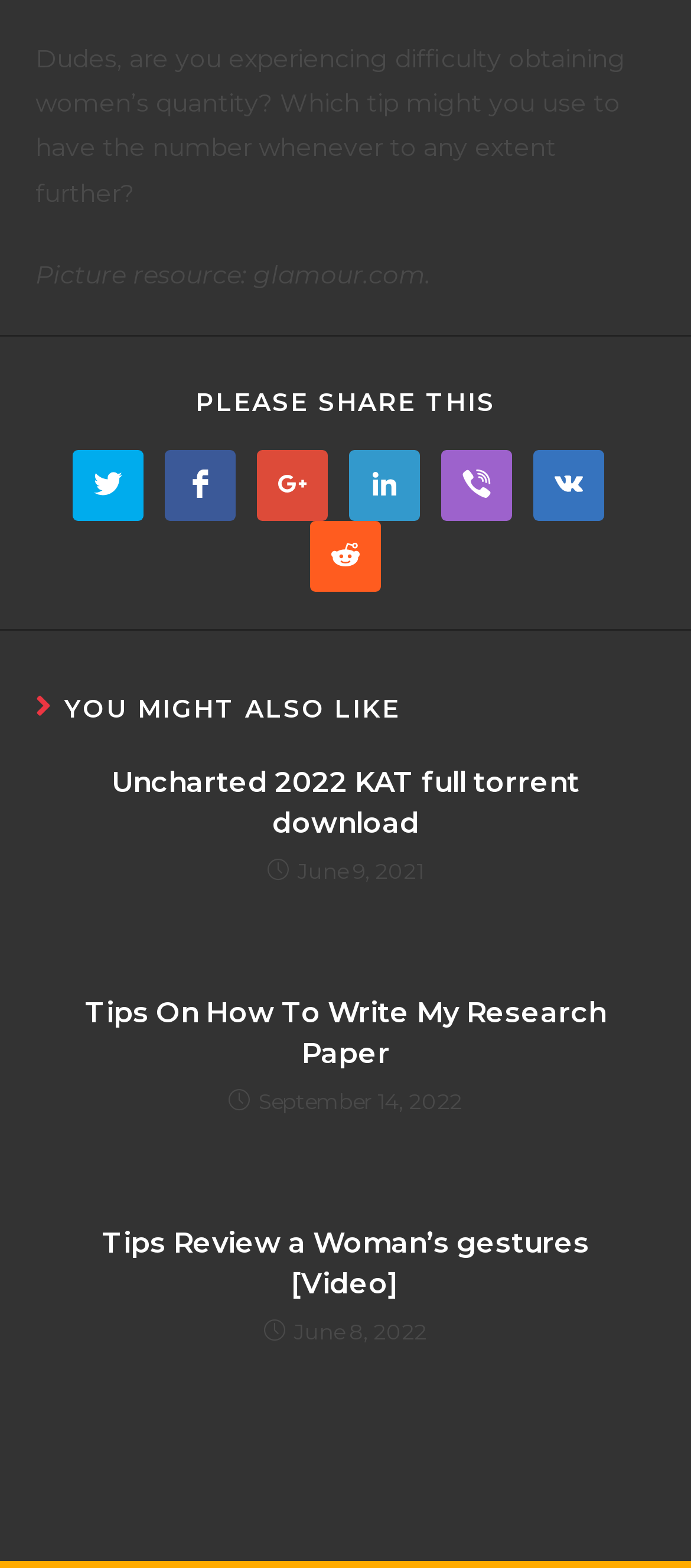Specify the bounding box coordinates of the element's region that should be clicked to achieve the following instruction: "Watch 'Tips Review a Woman’s gestures [Video}'". The bounding box coordinates consist of four float numbers between 0 and 1, in the format [left, top, right, bottom].

[0.082, 0.781, 0.918, 0.832]